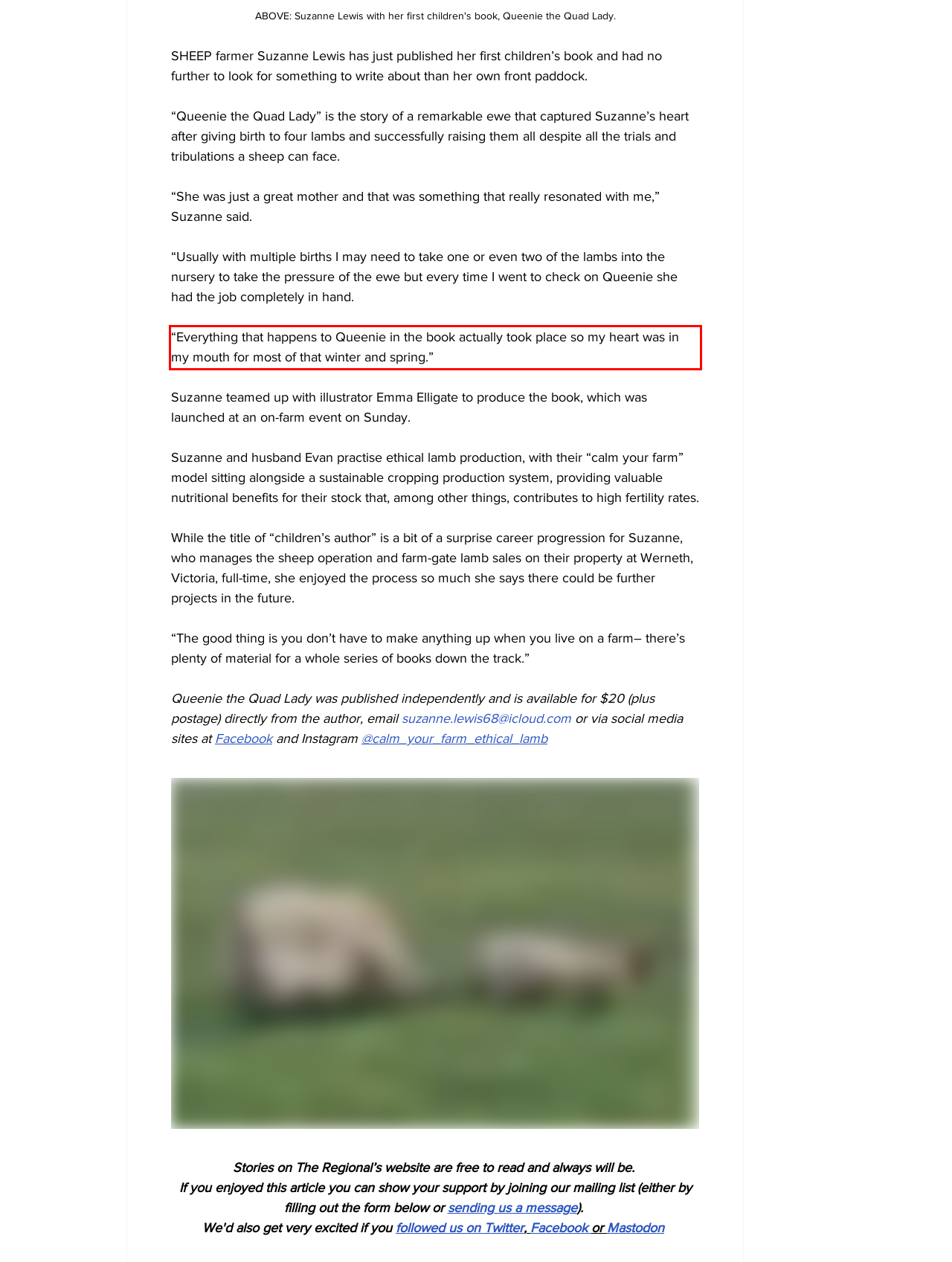Using the provided screenshot, read and generate the text content within the red-bordered area.

“Everything that happens to Queenie in the book actually took place so my heart was in my mouth for most of that winter and spring.”